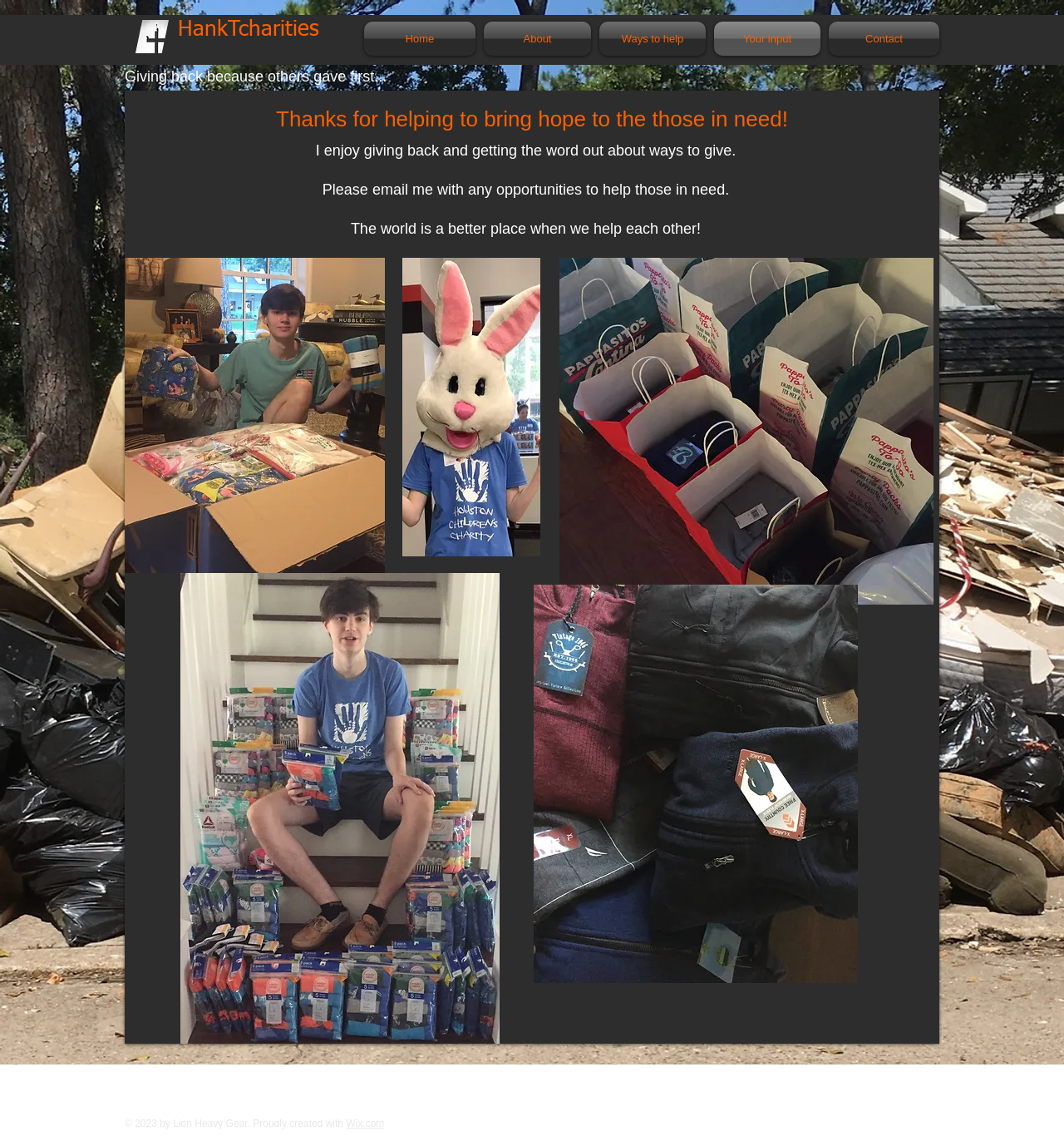Please provide a brief answer to the question using only one word or phrase: 
What is the shape of the icon next to the 'About' link?

Dropdown